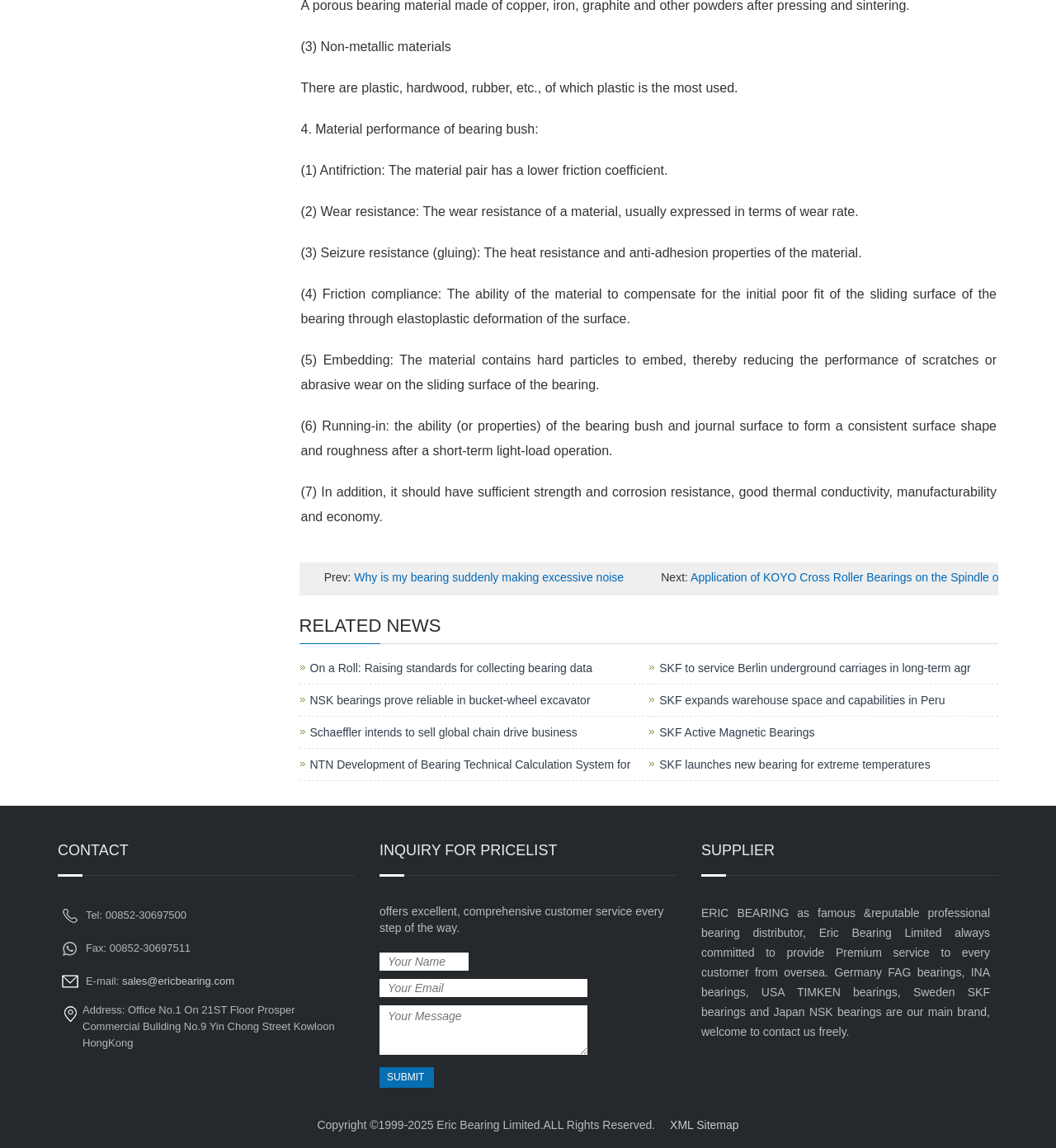Based on the element description: "XML Sitemap", identify the UI element and provide its bounding box coordinates. Use four float numbers between 0 and 1, [left, top, right, bottom].

[0.631, 0.974, 0.7, 0.986]